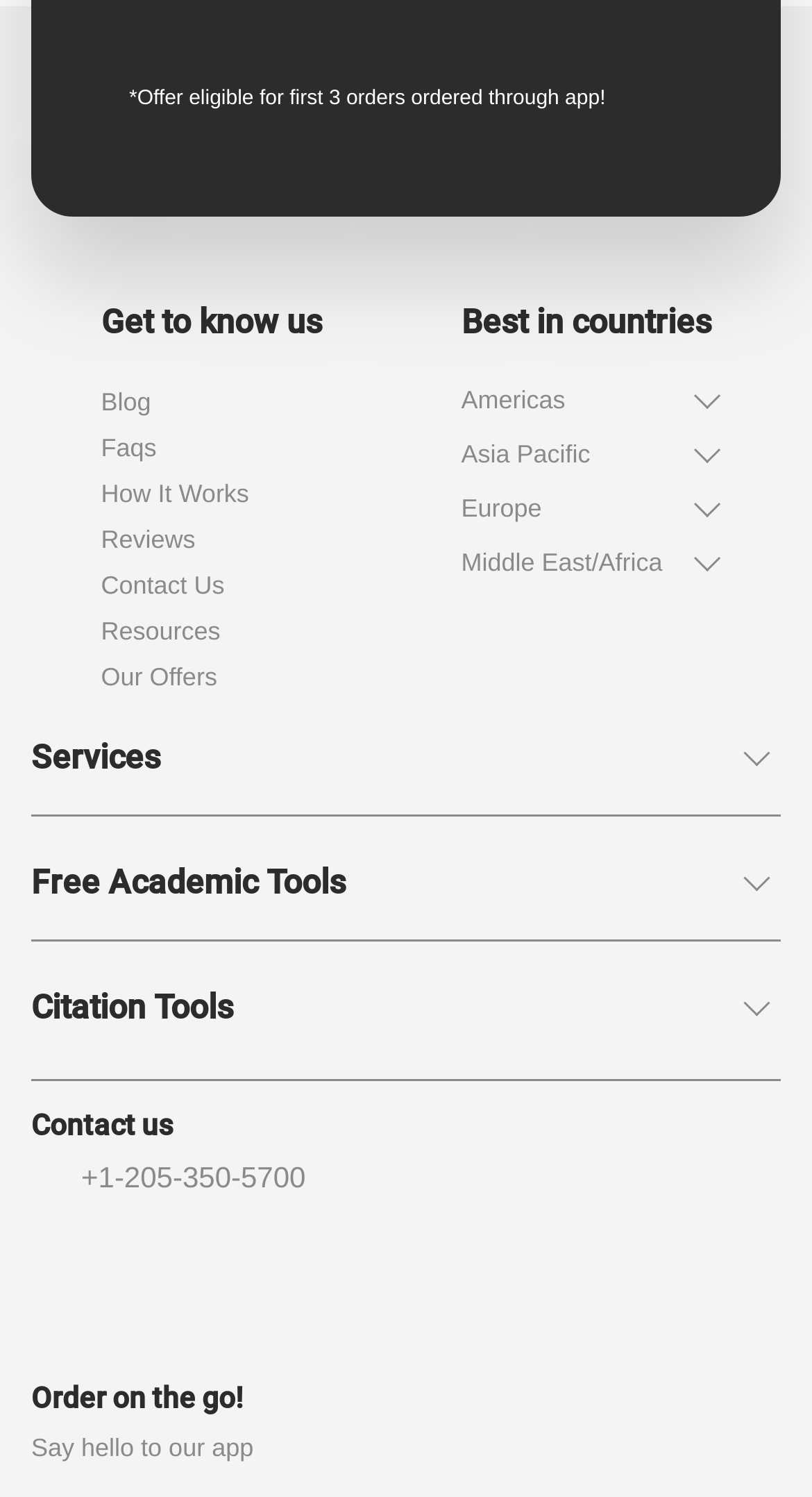How many regions are listed?
Can you give a detailed and elaborate answer to the question?

The webpage lists four regions: Americas, Asia Pacific, Europe, and Middle East/Africa, which are represented by four button elements with the corresponding region names.